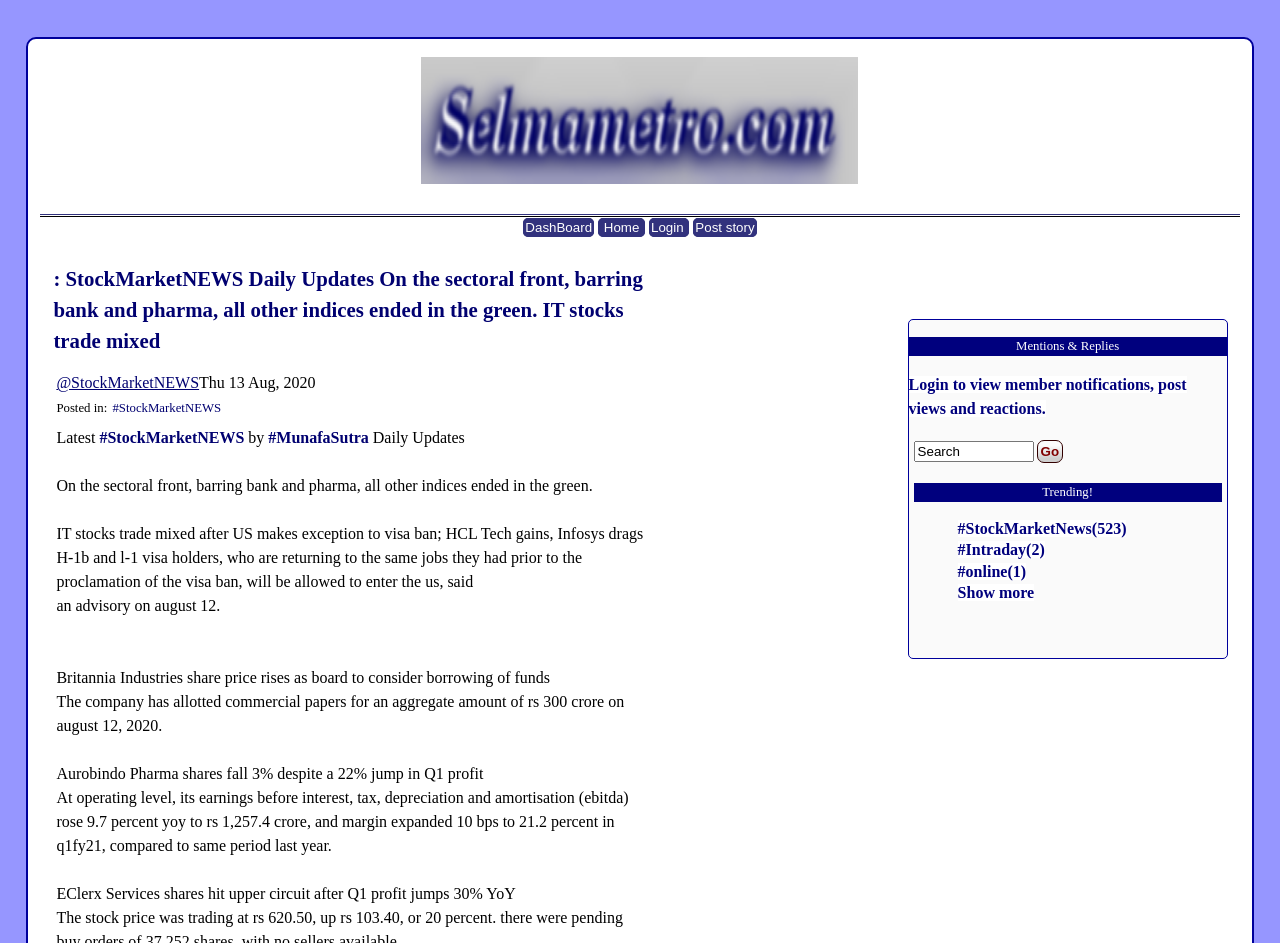Please mark the bounding box coordinates of the area that should be clicked to carry out the instruction: "Click on the 'Go' button".

[0.81, 0.467, 0.831, 0.491]